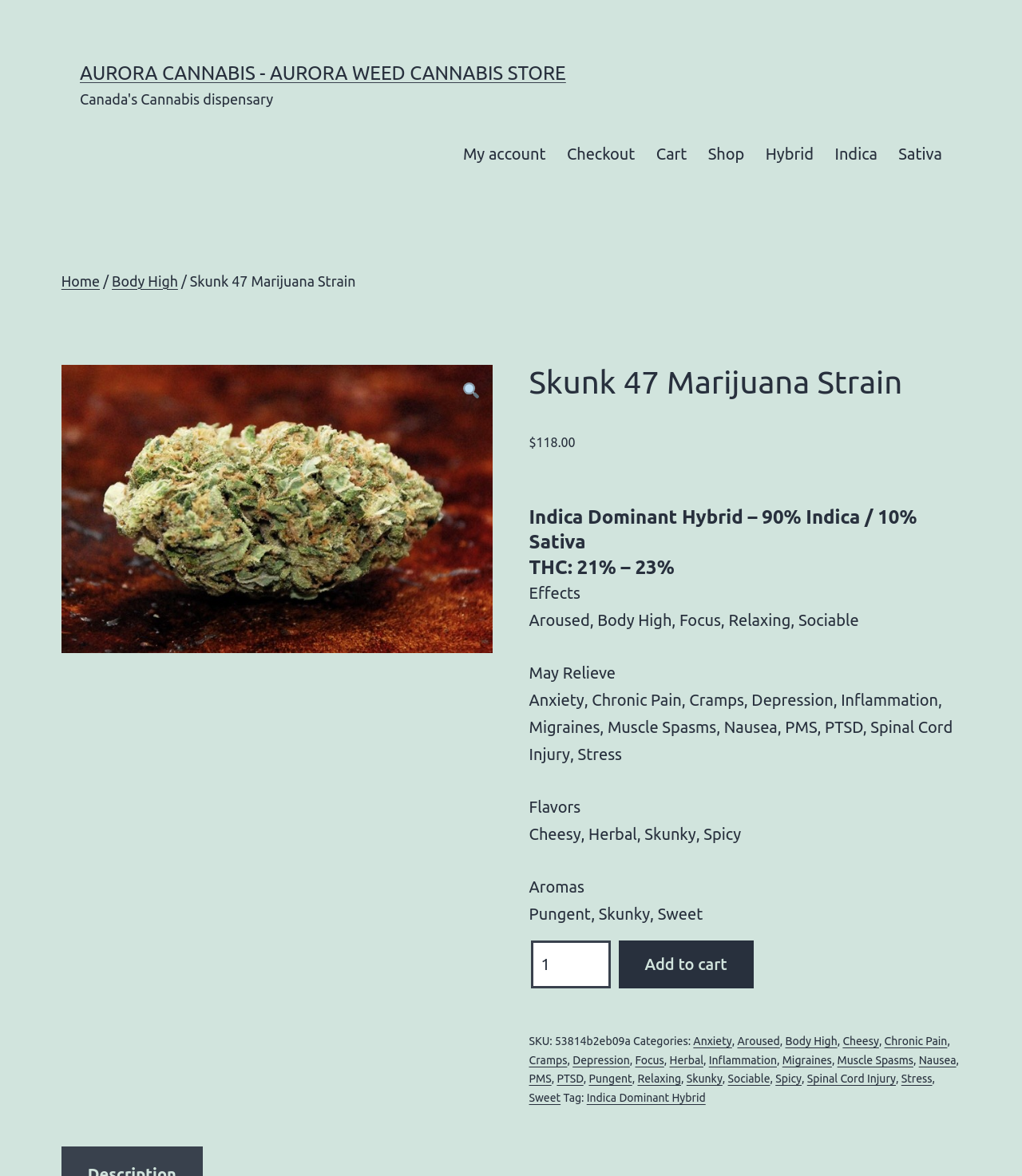What are the effects of Skunk 47 Marijuana Strain? Based on the screenshot, please respond with a single word or phrase.

Aroused, Body High, Focus, Relaxing, Sociable